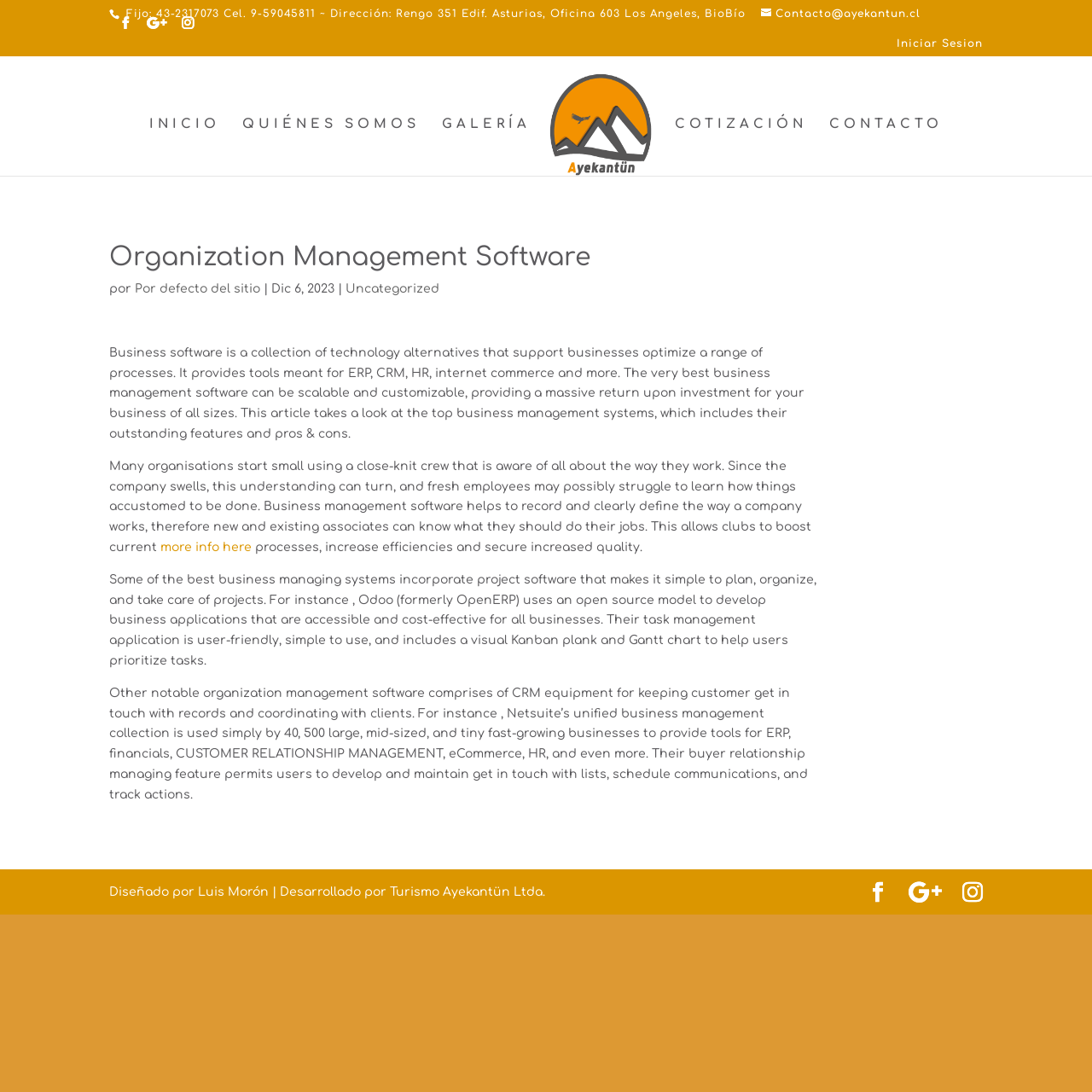Determine the bounding box coordinates of the clickable region to execute the instruction: "Click the Iniciar Sesion button". The coordinates should be four float numbers between 0 and 1, denoted as [left, top, right, bottom].

[0.821, 0.035, 0.9, 0.052]